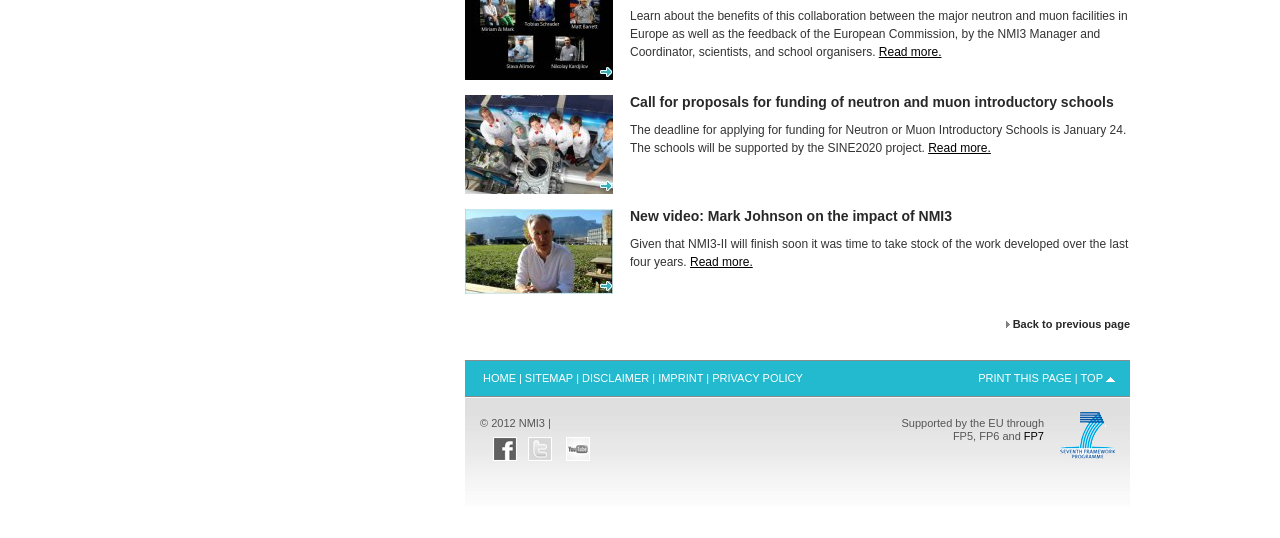Identify the bounding box coordinates for the element that needs to be clicked to fulfill this instruction: "View Annual Meeting information". Provide the coordinates in the format of four float numbers between 0 and 1: [left, top, right, bottom].

None